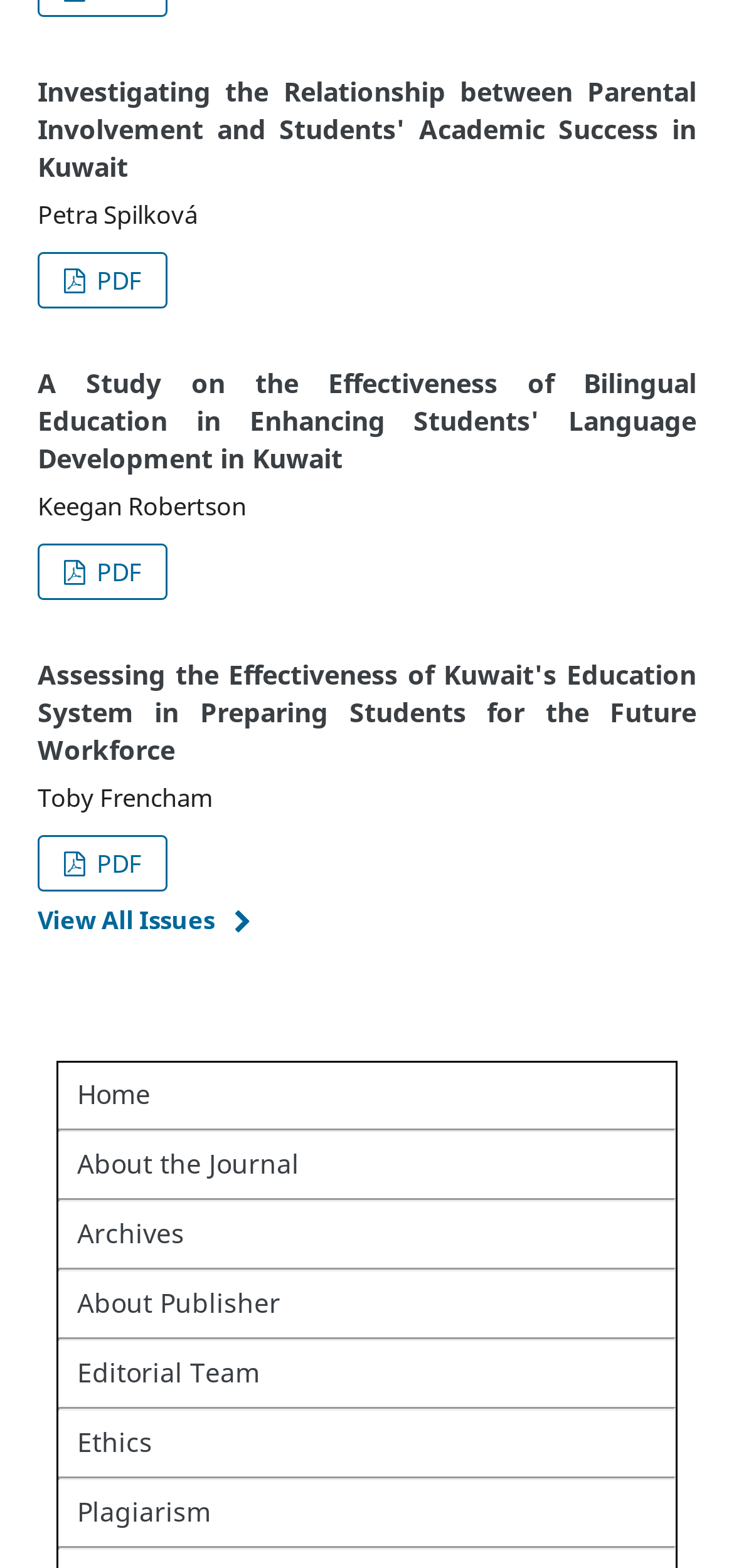Find the bounding box coordinates for the element that must be clicked to complete the instruction: "Visit the 'About the Journal' page". The coordinates should be four float numbers between 0 and 1, indicated as [left, top, right, bottom].

[0.105, 0.73, 0.408, 0.753]